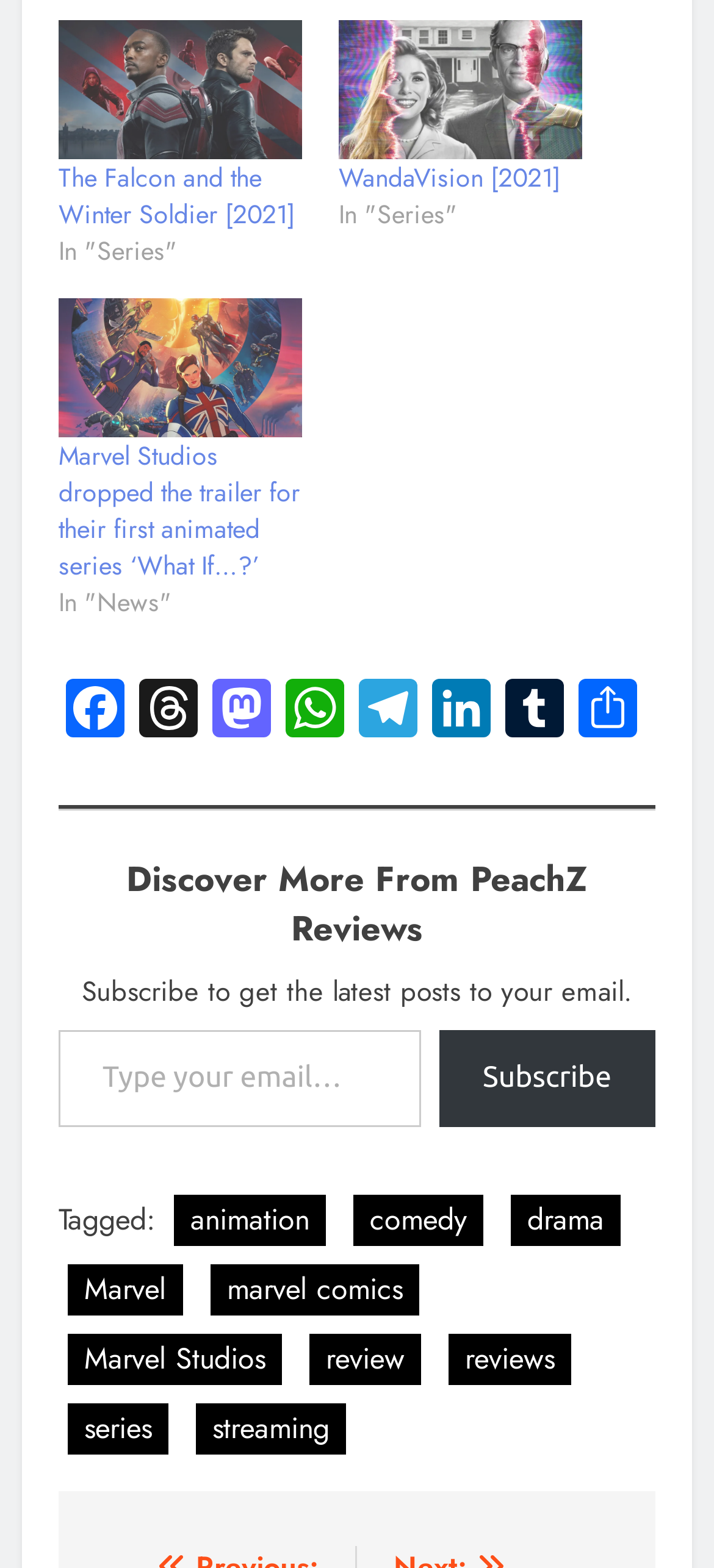Pinpoint the bounding box coordinates of the clickable element needed to complete the instruction: "Click on WandaVision link". The coordinates should be provided as four float numbers between 0 and 1: [left, top, right, bottom].

[0.474, 0.013, 0.815, 0.102]